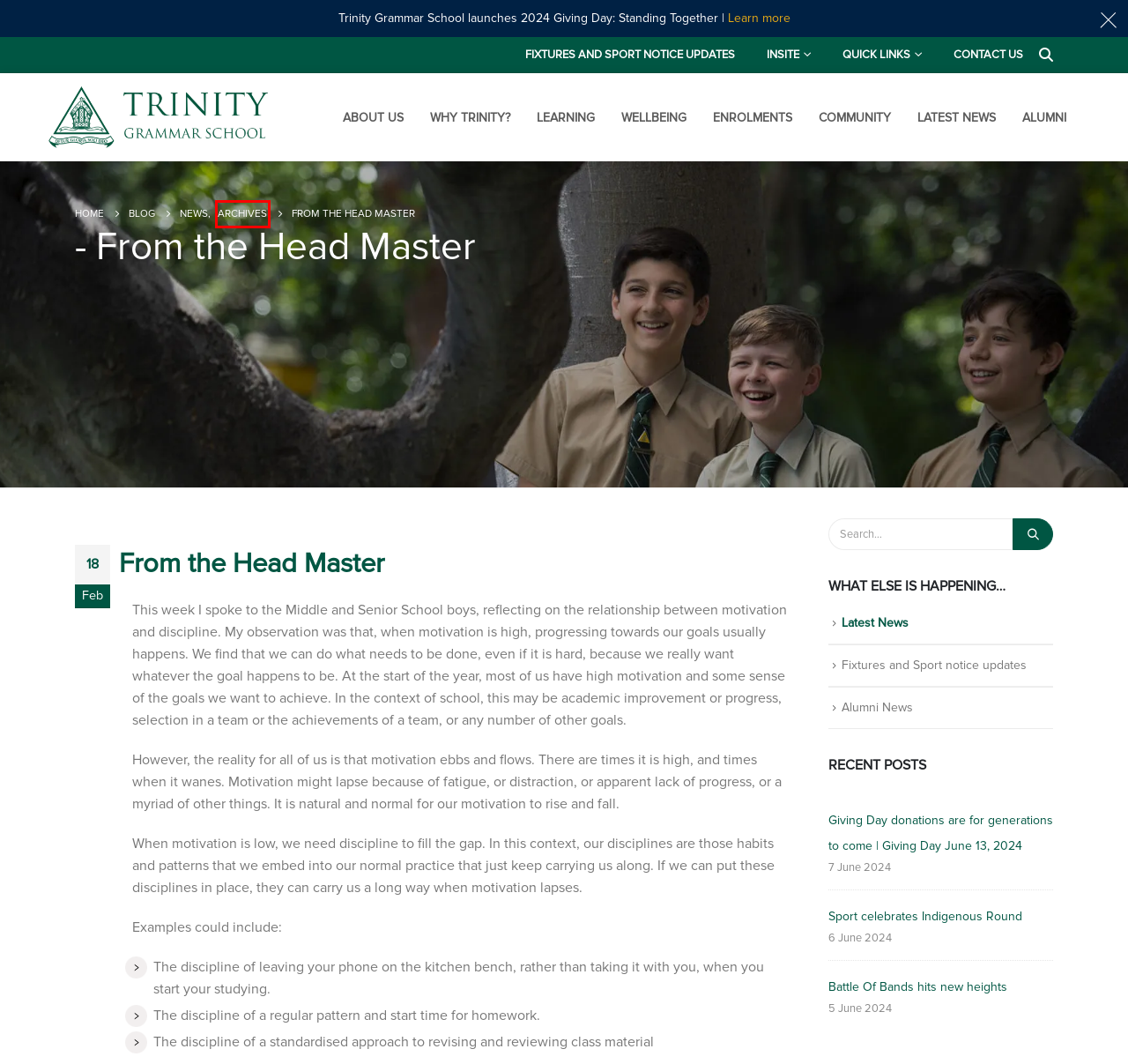Given a screenshot of a webpage featuring a red bounding box, identify the best matching webpage description for the new page after the element within the red box is clicked. Here are the options:
A. Alumni News - Trinity Grammar School
B. Trinity Grammar School, Sydney | Private School for Boys
C. Why Trinity - Trinity Grammar School
D. Community - Trinity Grammar School
E. Archives Archives - Trinity Grammar School
F. Latest News | Trinity Insights - Trinity Grammar School
G. Home | Trinity Alumni
H. Contact Us - Trinity Grammar School

E